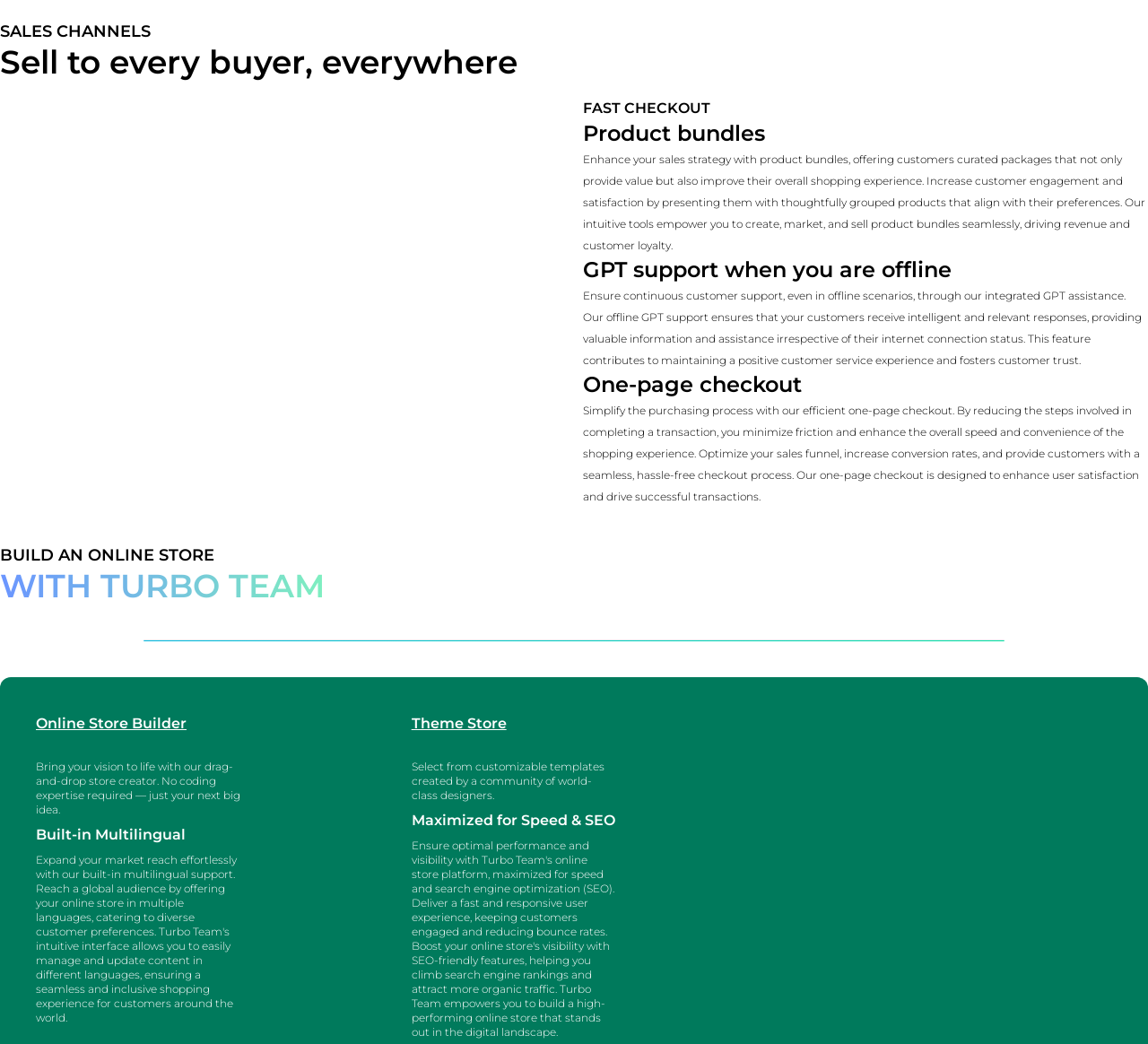Identify and provide the bounding box for the element described by: "Online Store Builder".

[0.031, 0.683, 0.21, 0.704]